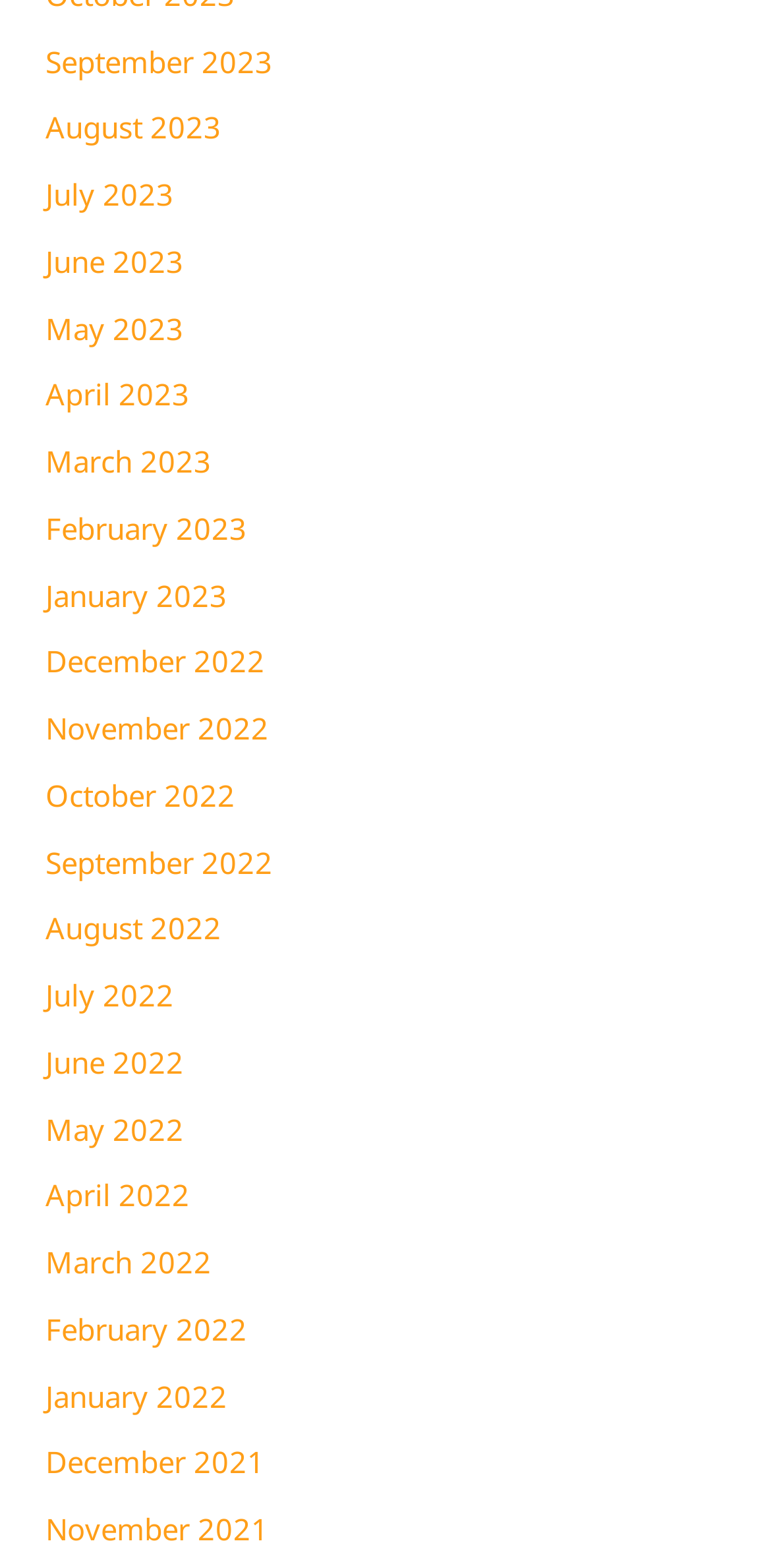Please answer the following question using a single word or phrase: 
How many months are listed in 2022?

12